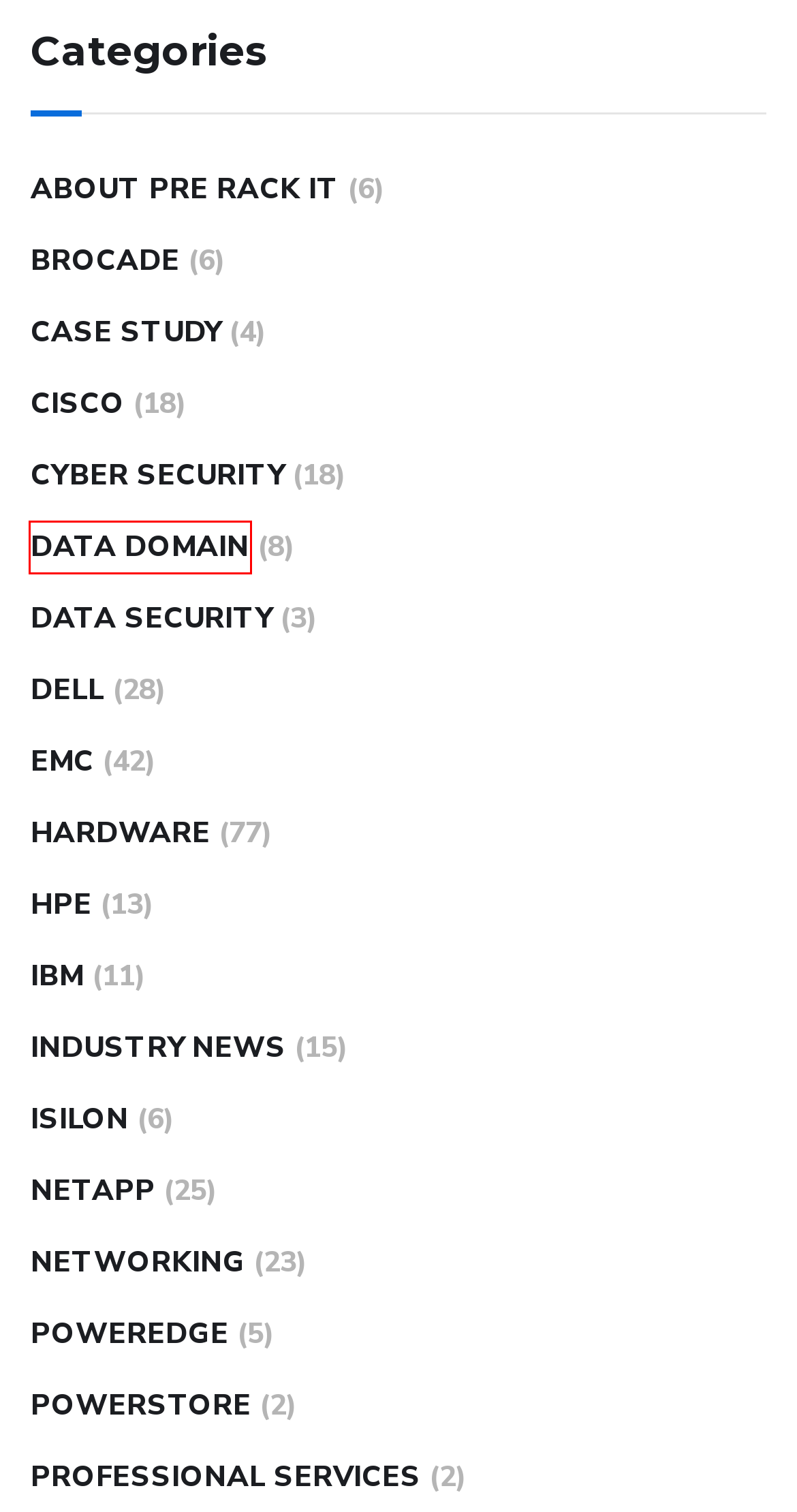You have a screenshot of a webpage with a red bounding box highlighting a UI element. Your task is to select the best webpage description that corresponds to the new webpage after clicking the element. Here are the descriptions:
A. Data Domain - Pre Rack IT
B. Networking - Pre Rack IT
C. Case Study - Pre Rack IT
D. HPE - Pre Rack IT
E. PowerStore - Pre Rack IT
F. Cisco - Pre Rack IT
G. Brocade - Pre Rack IT
H. Dell - Pre Rack IT

A